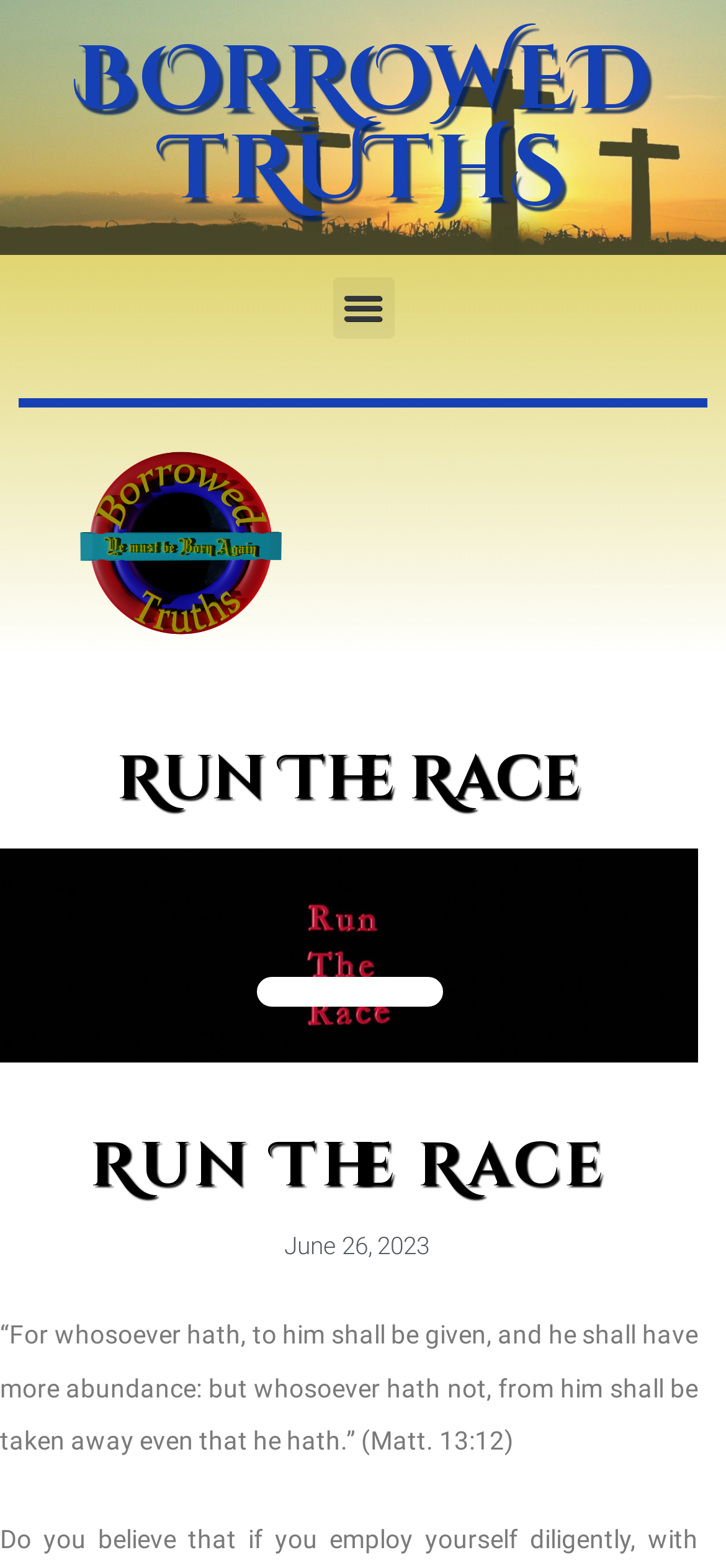Answer the following in one word or a short phrase: 
How many images are on the webpage?

3